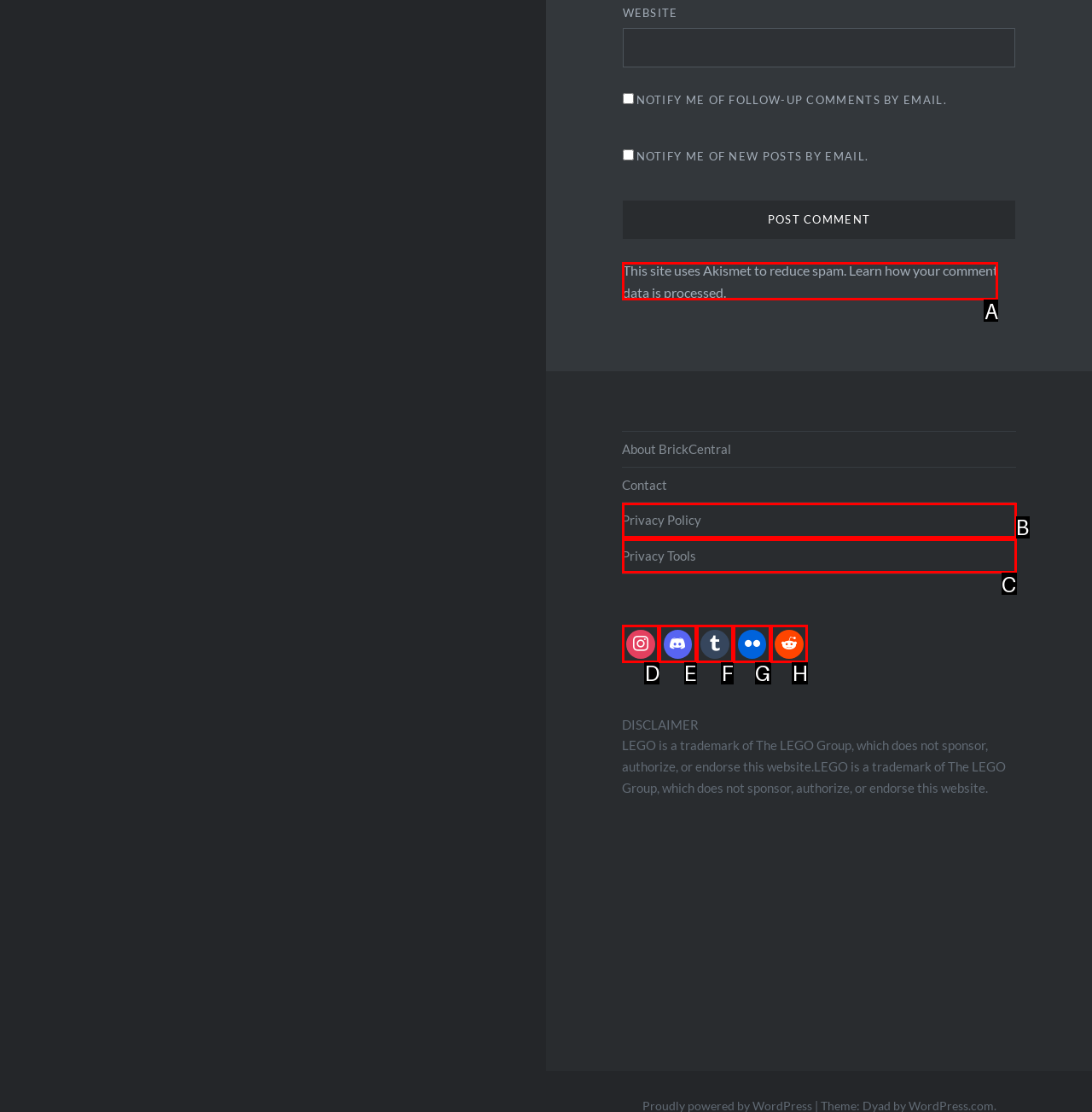Select the appropriate HTML element that needs to be clicked to execute the following task: Learn how your comment data is processed. Respond with the letter of the option.

A